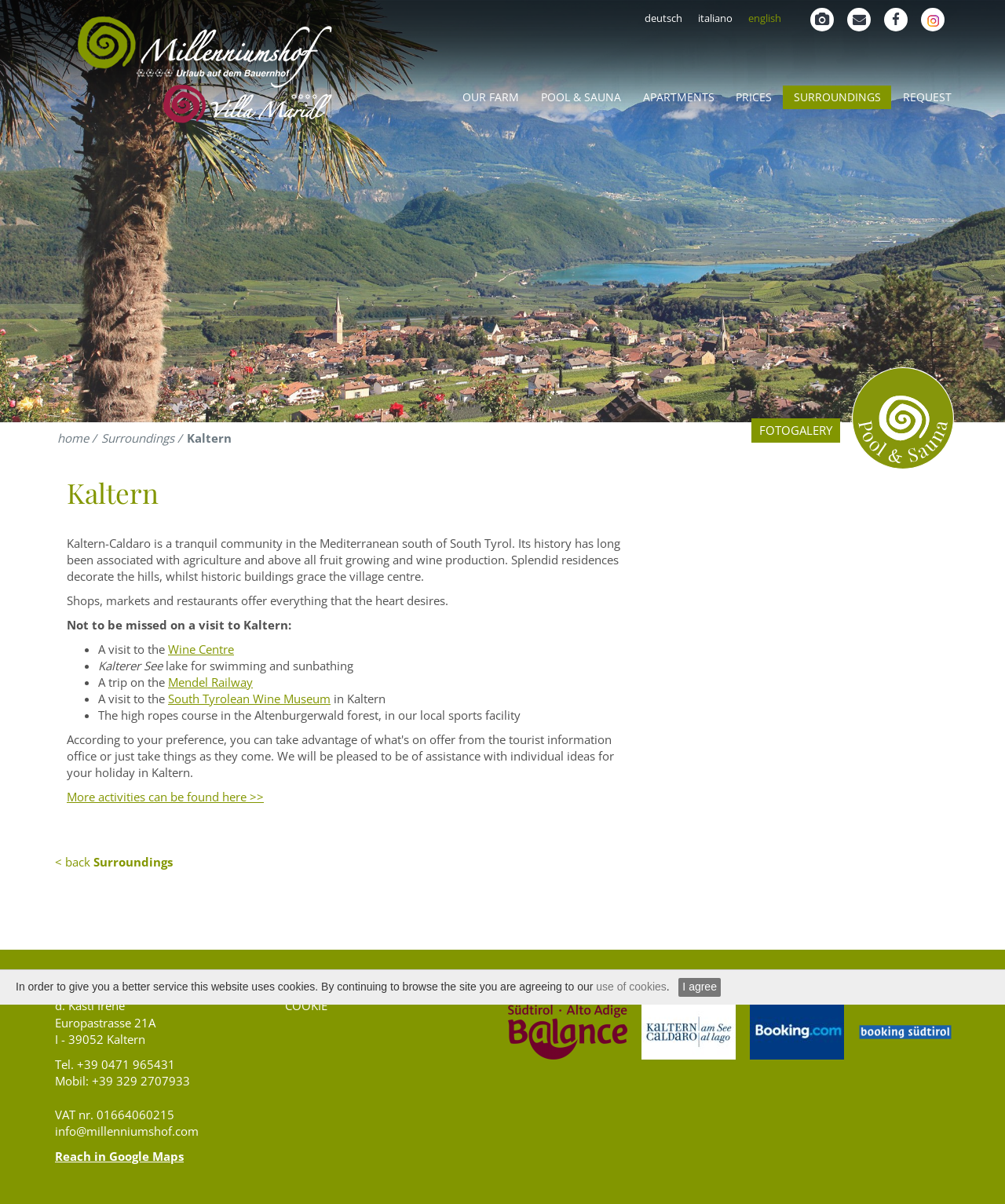What is the name of the lake mentioned?
Based on the screenshot, respond with a single word or phrase.

Kalterer See